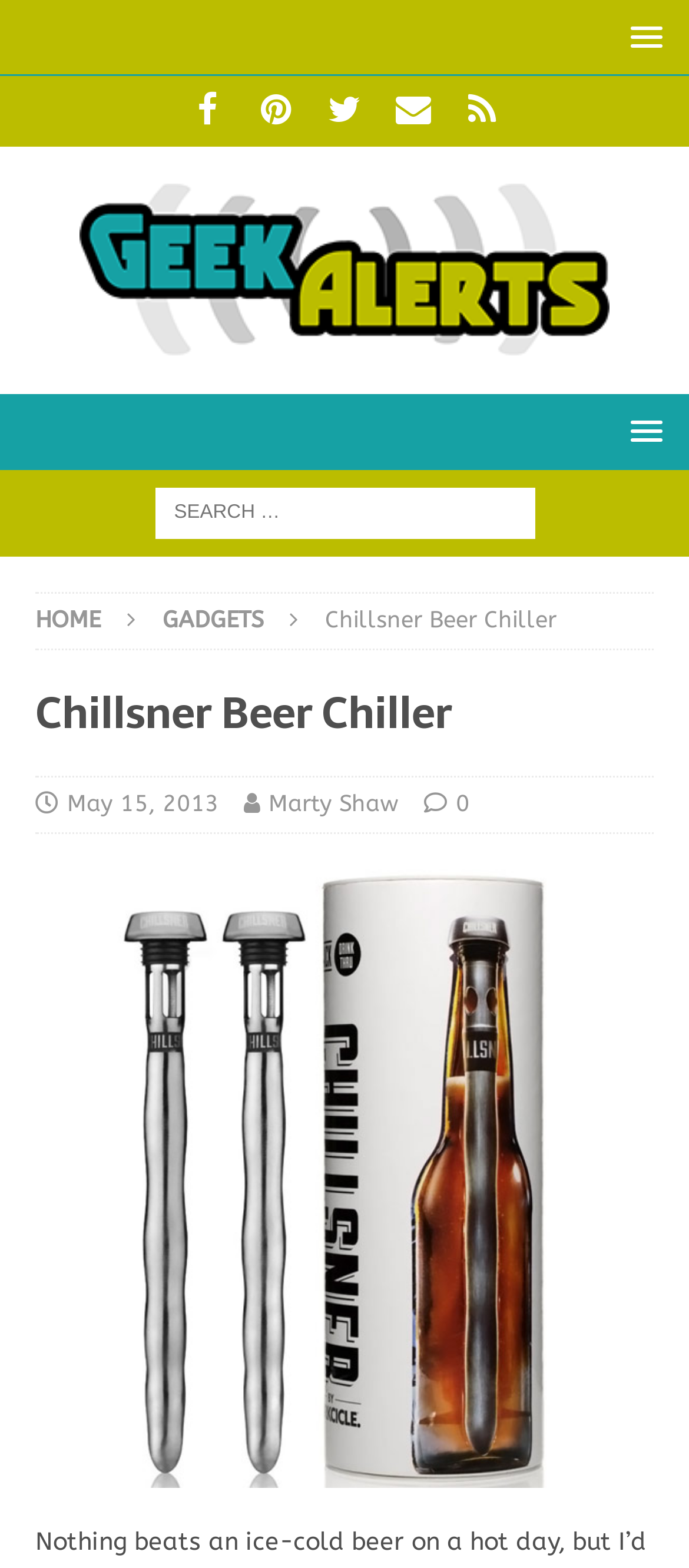Please determine the bounding box coordinates of the element's region to click in order to carry out the following instruction: "Read the article". The coordinates should be four float numbers between 0 and 1, i.e., [left, top, right, bottom].

[0.472, 0.387, 0.808, 0.403]